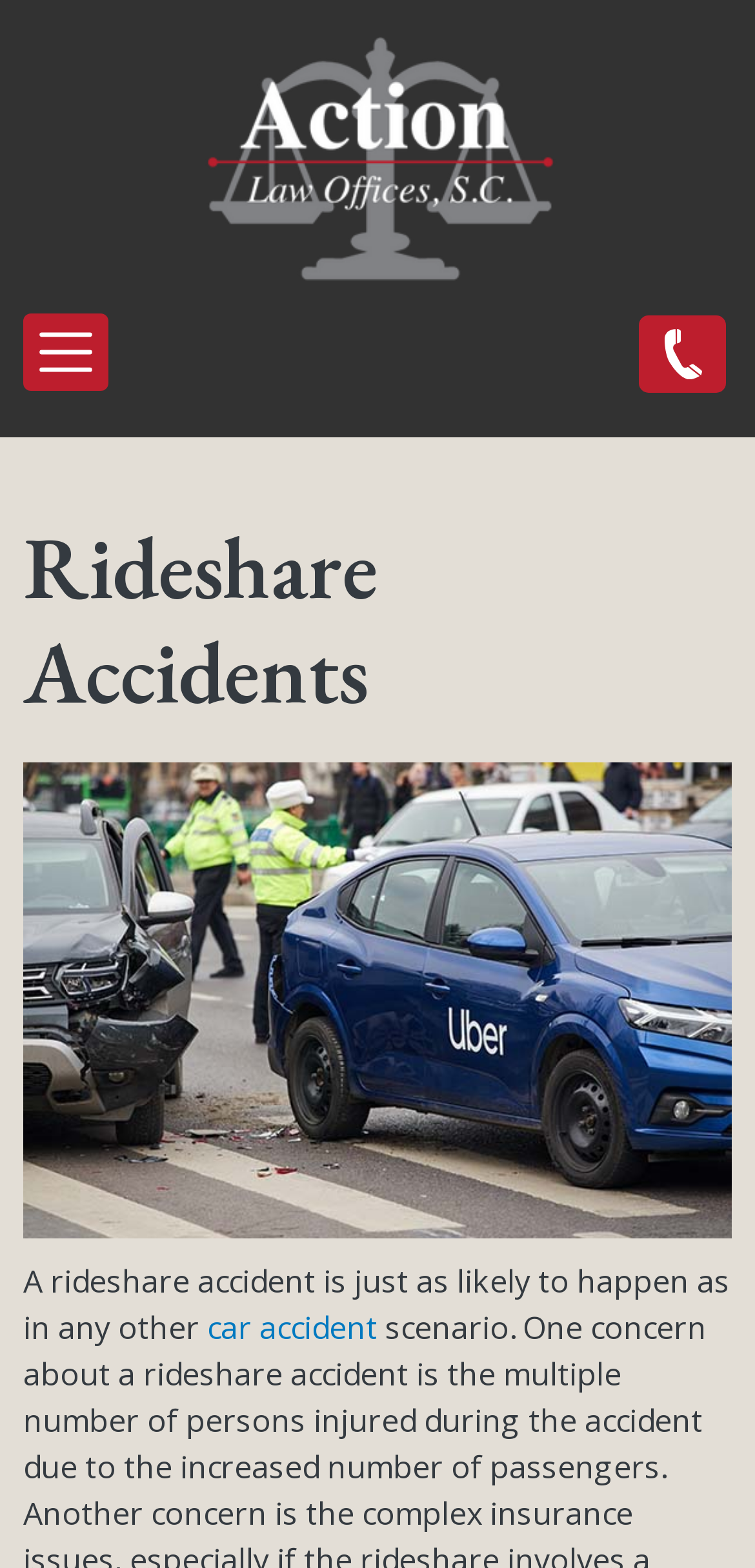What type of accident is mentioned?
Give a single word or phrase as your answer by examining the image.

Rideshare accident